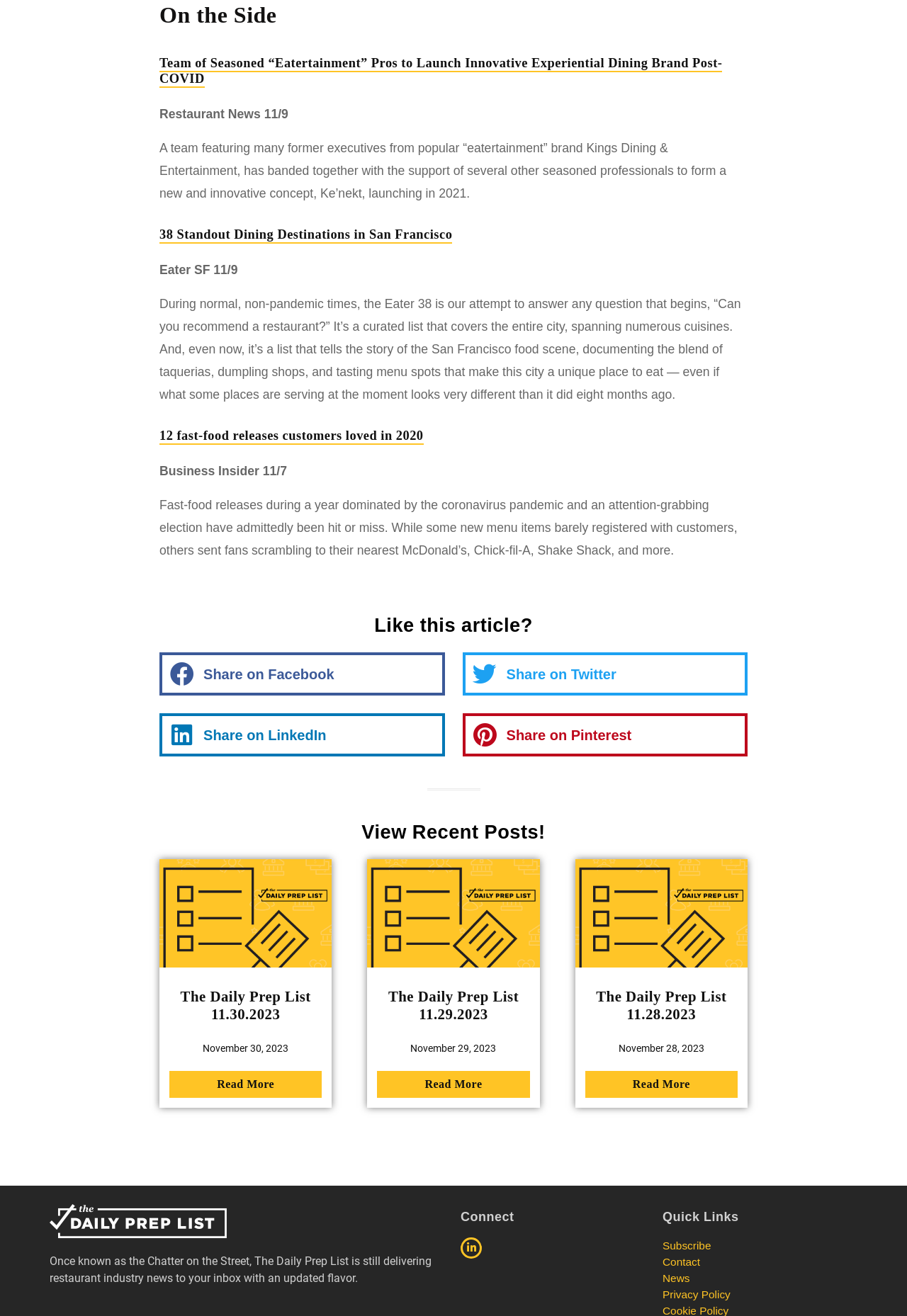From the details in the image, provide a thorough response to the question: How many recent posts are displayed?

I counted the recent posts, which are 'The Daily Prep List 11.30.2023', 'The Daily Prep List 11.29.2023', and 'The Daily Prep List 11.28.2023'. There are three recent posts displayed.